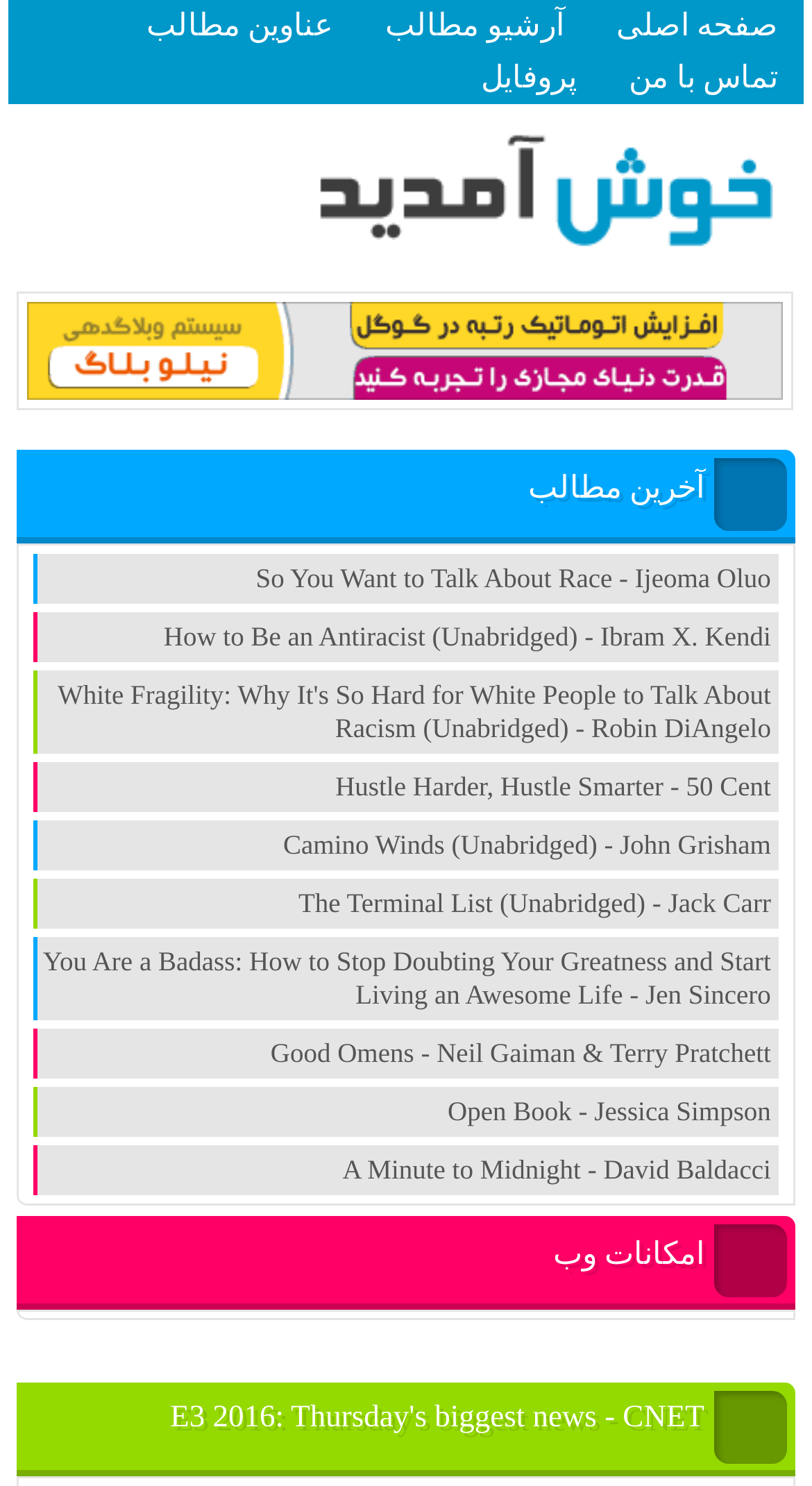What is the purpose of the link 'ساخت وبلاگ'?
Please answer the question with a detailed and comprehensive explanation.

The link 'ساخت وبلاگ' is accompanied by an image, and its position on the webpage suggests that it is a call-to-action button, which implies that its purpose is to allow users to create a blog.